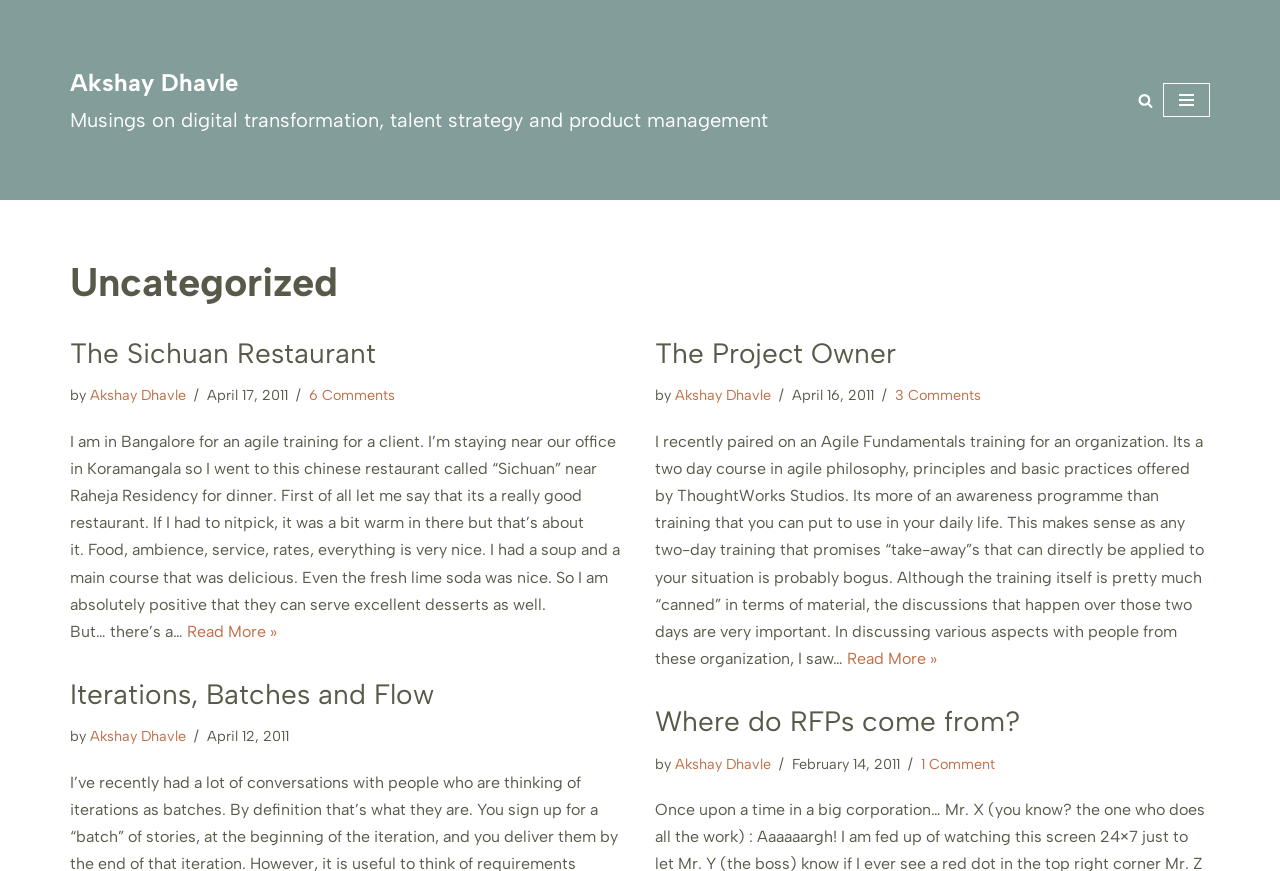Please identify the bounding box coordinates of the clickable region that I should interact with to perform the following instruction: "Click the 'Cookie use policy' link". The coordinates should be expressed as four float numbers between 0 and 1, i.e., [left, top, right, bottom].

None